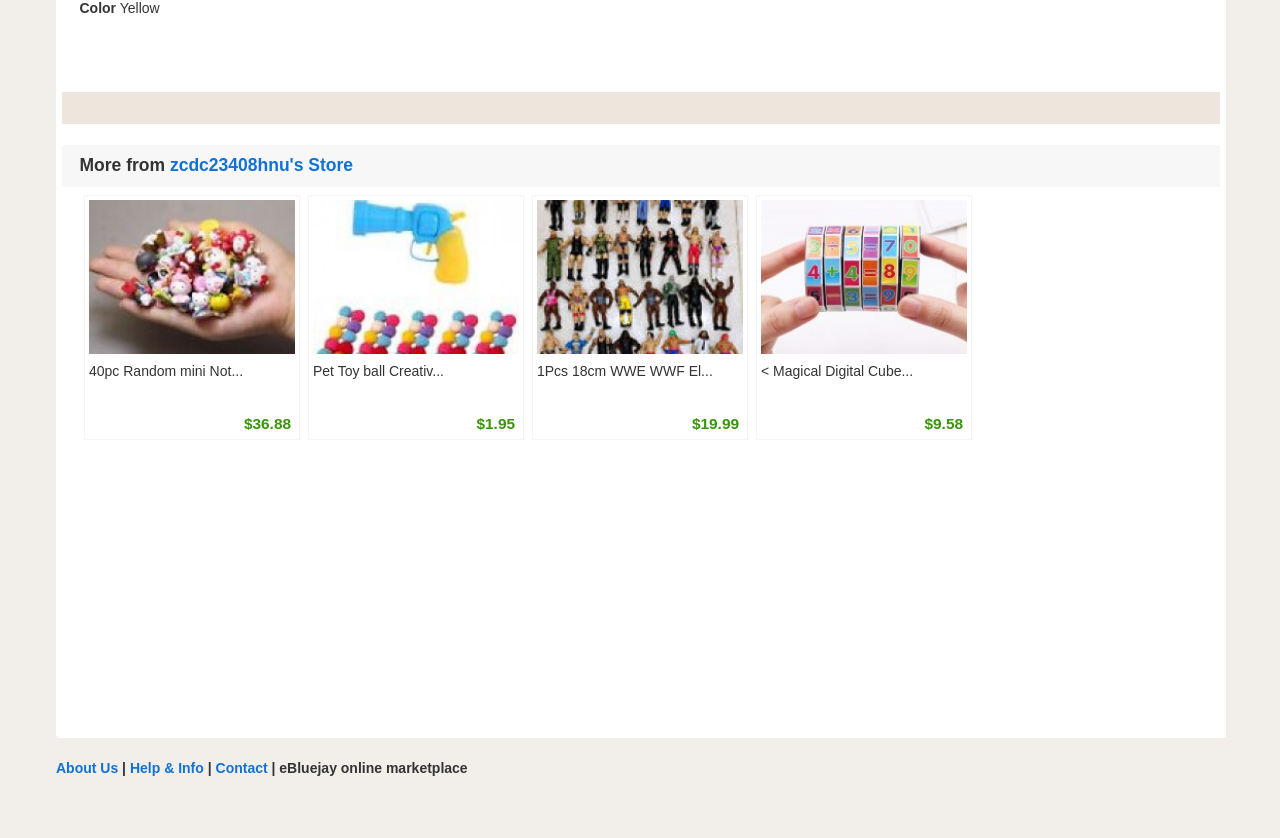Locate the bounding box coordinates of the clickable part needed for the task: "Contact".

[0.168, 0.906, 0.209, 0.926]